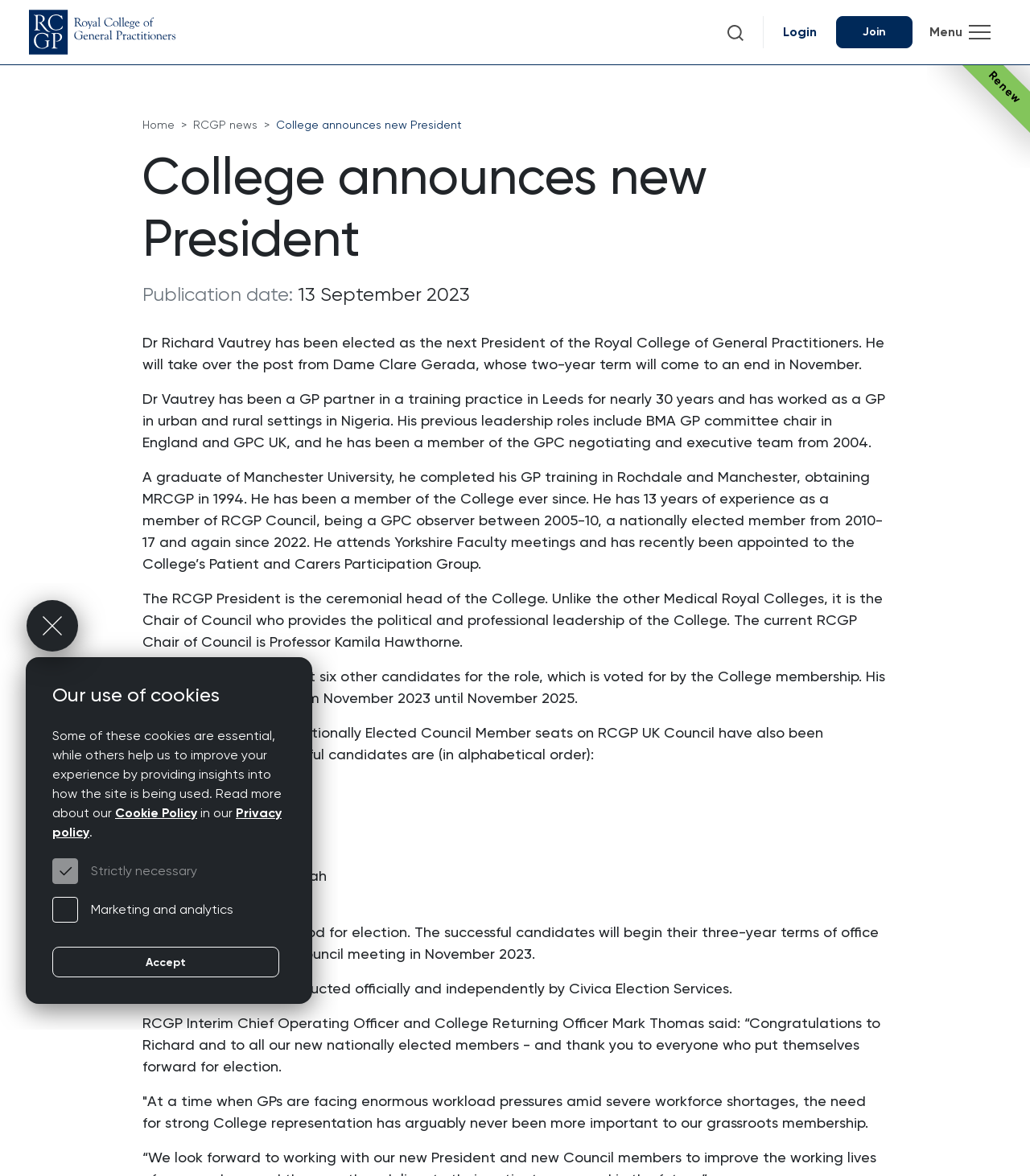Bounding box coordinates are specified in the format (top-left x, top-left y, bottom-right x, bottom-right y). All values are floating point numbers bounded between 0 and 1. Please provide the bounding box coordinate of the region this sentence describes: Royal College of General Practitioners

[0.028, 0.008, 0.17, 0.047]